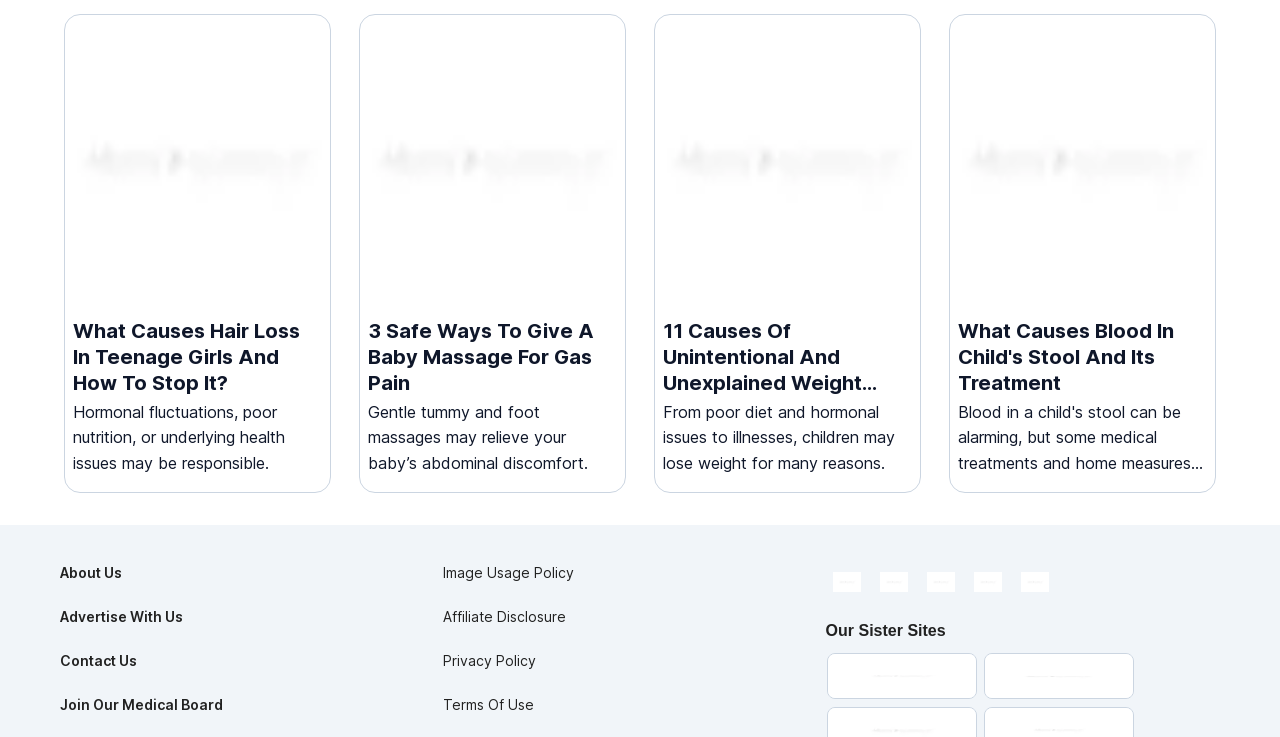Determine the bounding box coordinates of the UI element that matches the following description: "Image Usage Policy". The coordinates should be four float numbers between 0 and 1 in the format [left, top, right, bottom].

[0.346, 0.524, 0.443, 0.546]